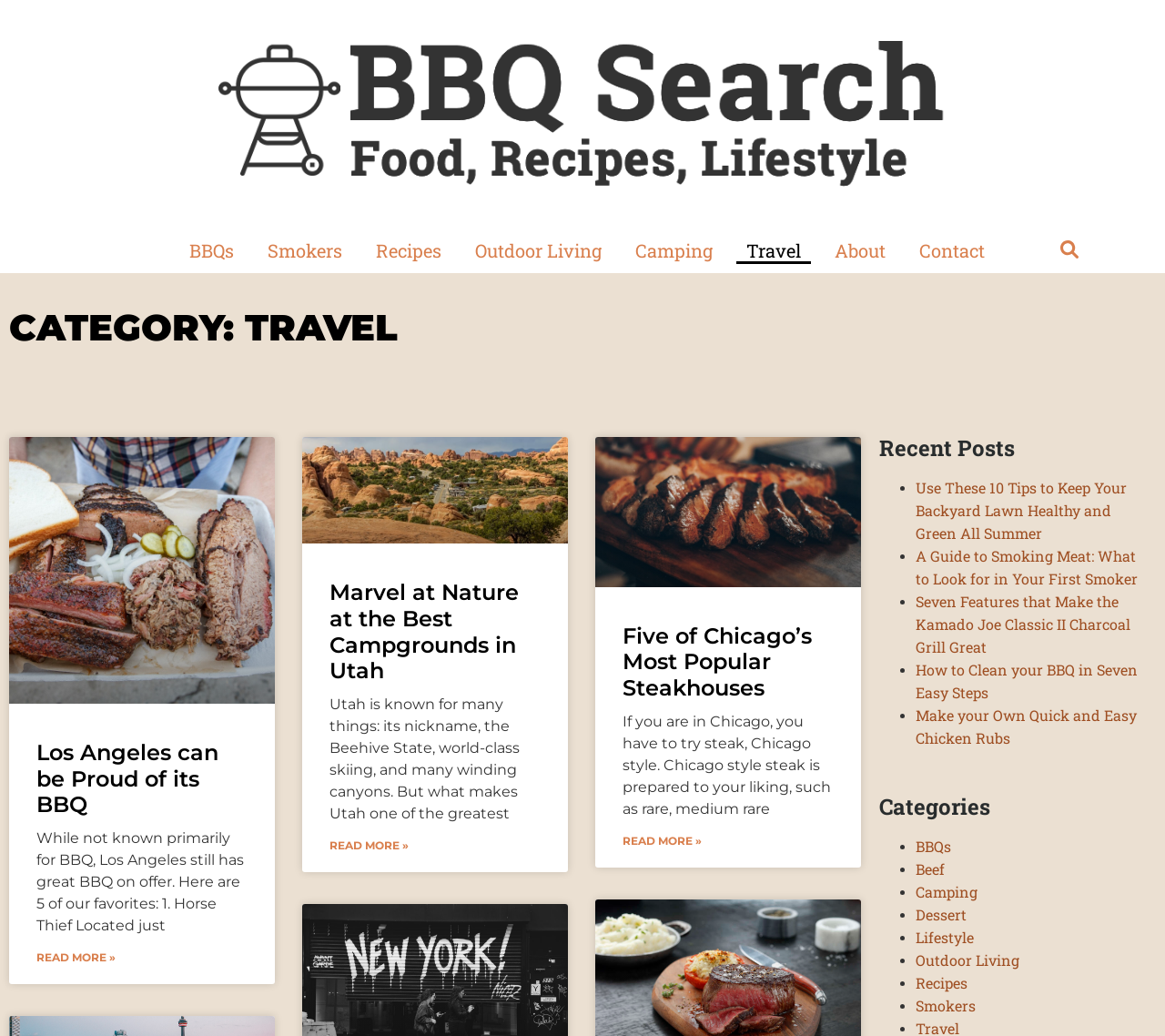Please pinpoint the bounding box coordinates for the region I should click to adhere to this instruction: "Explore the category of BBQs".

[0.786, 0.807, 0.816, 0.826]